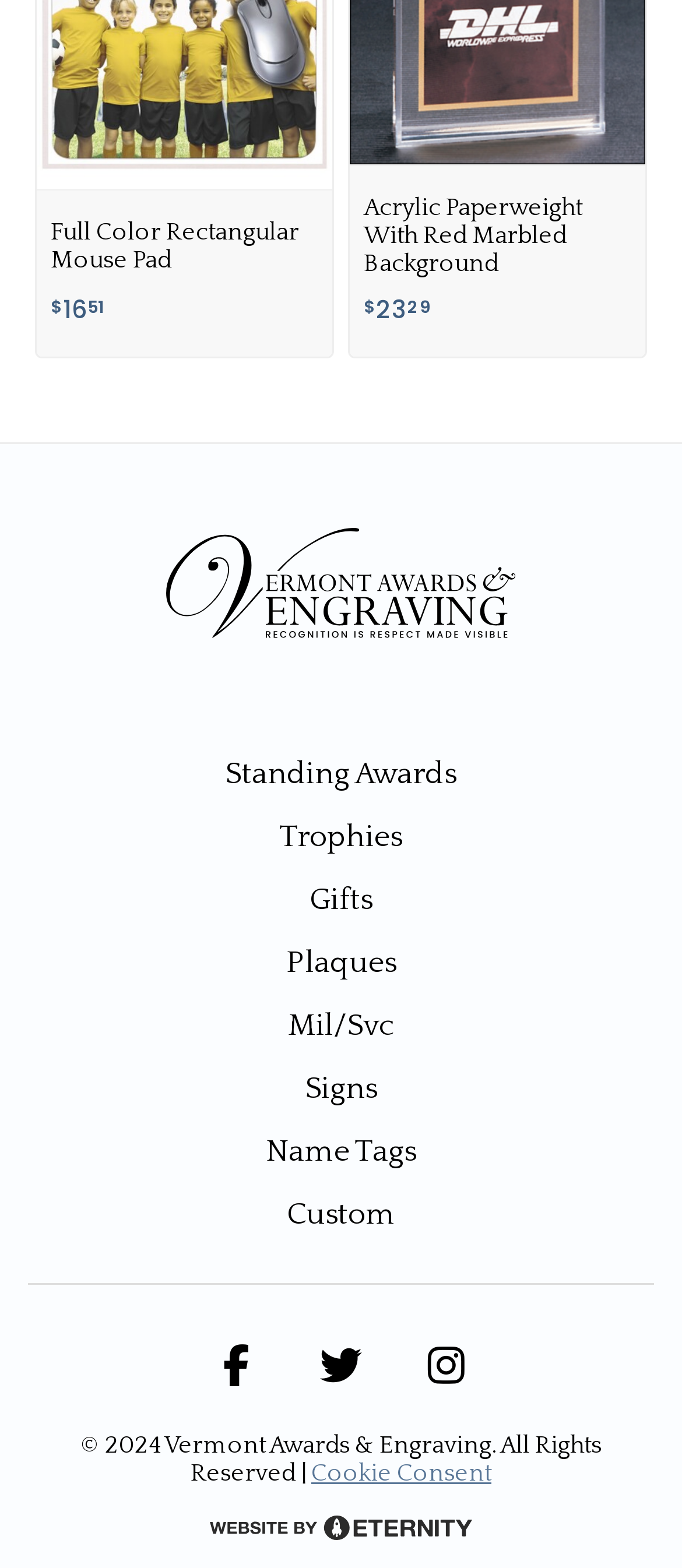What is the copyright year of this website?
Based on the image, provide your answer in one word or phrase.

2024